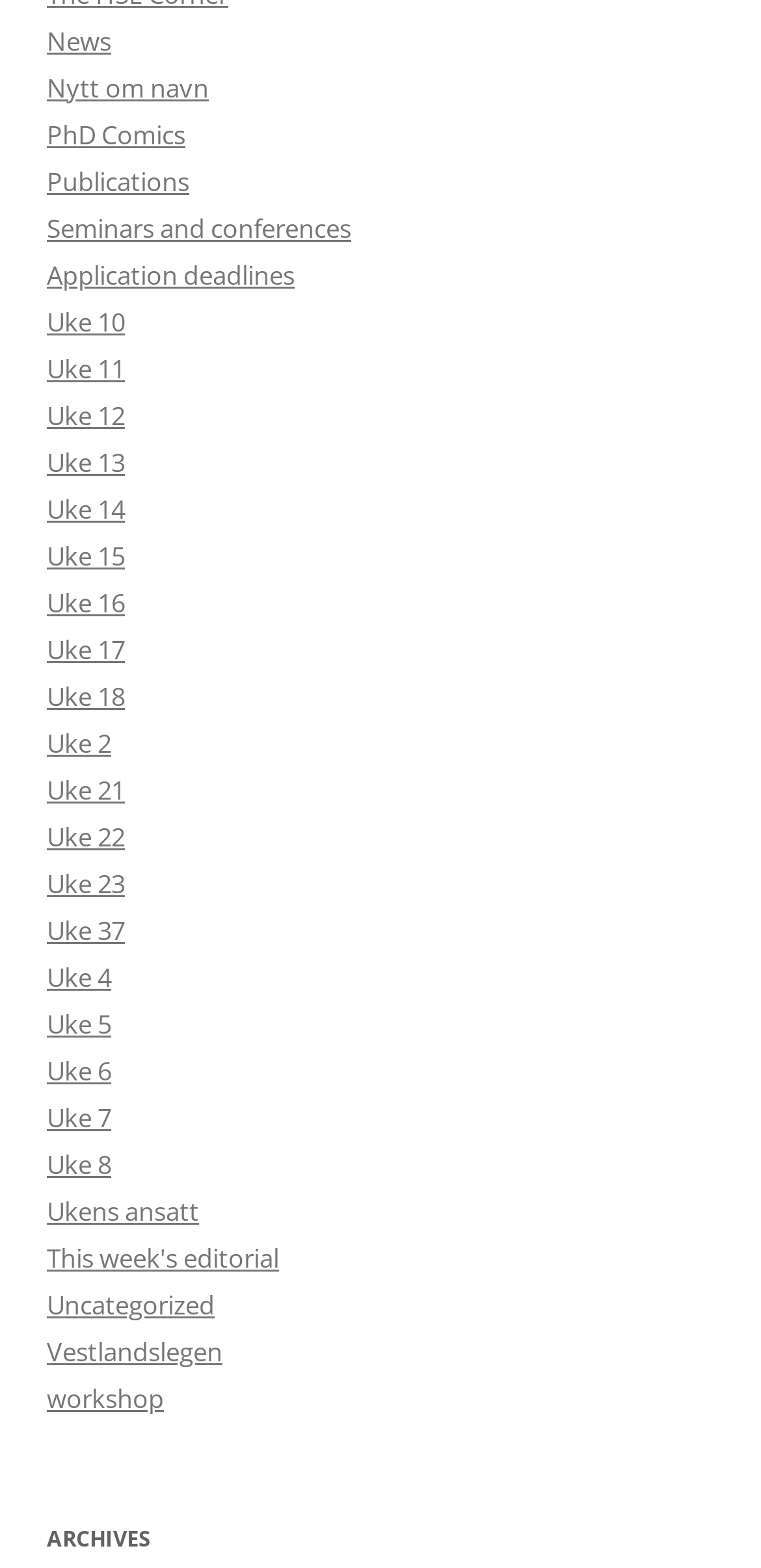Based on the element description: "Vestlandslegen", identify the bounding box coordinates for this UI element. The coordinates must be four float numbers between 0 and 1, listed as [left, top, right, bottom].

[0.062, 0.85, 0.292, 0.873]